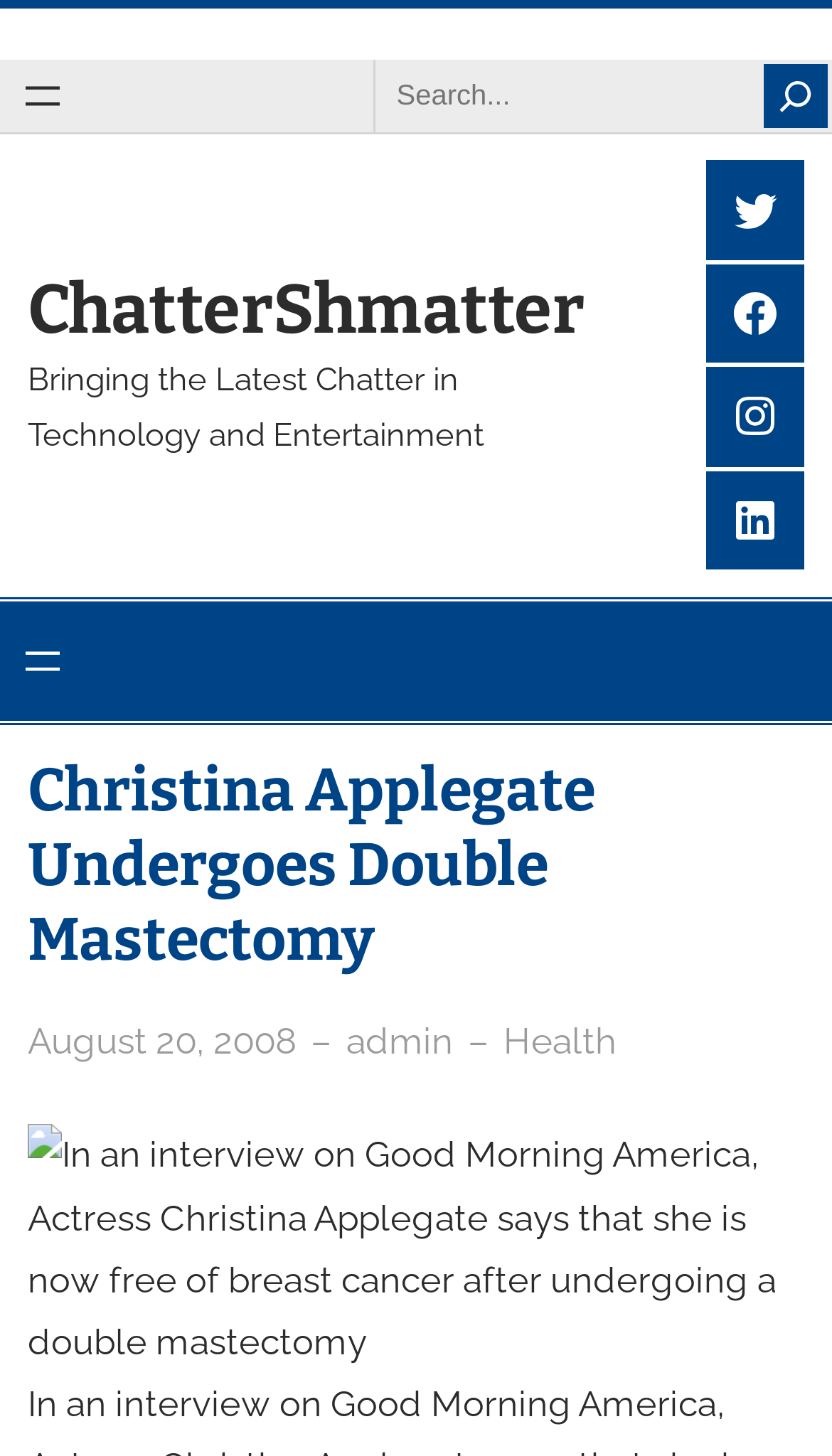Provide a single word or phrase answer to the question: 
What is the category of the article?

Health